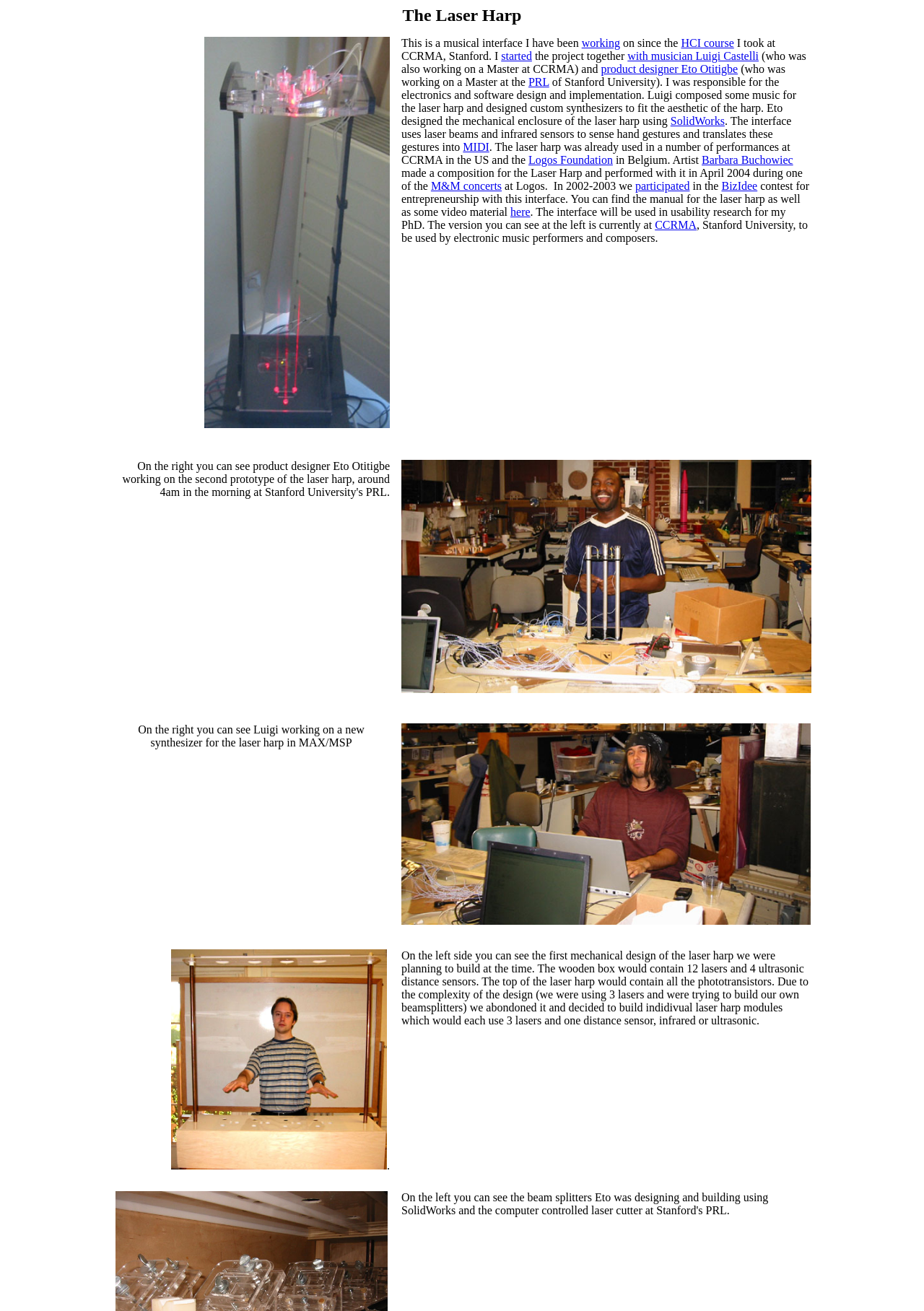Locate the bounding box coordinates of the area you need to click to fulfill this instruction: 'Read more about the Logos Foundation'. The coordinates must be in the form of four float numbers ranging from 0 to 1: [left, top, right, bottom].

[0.572, 0.117, 0.663, 0.127]